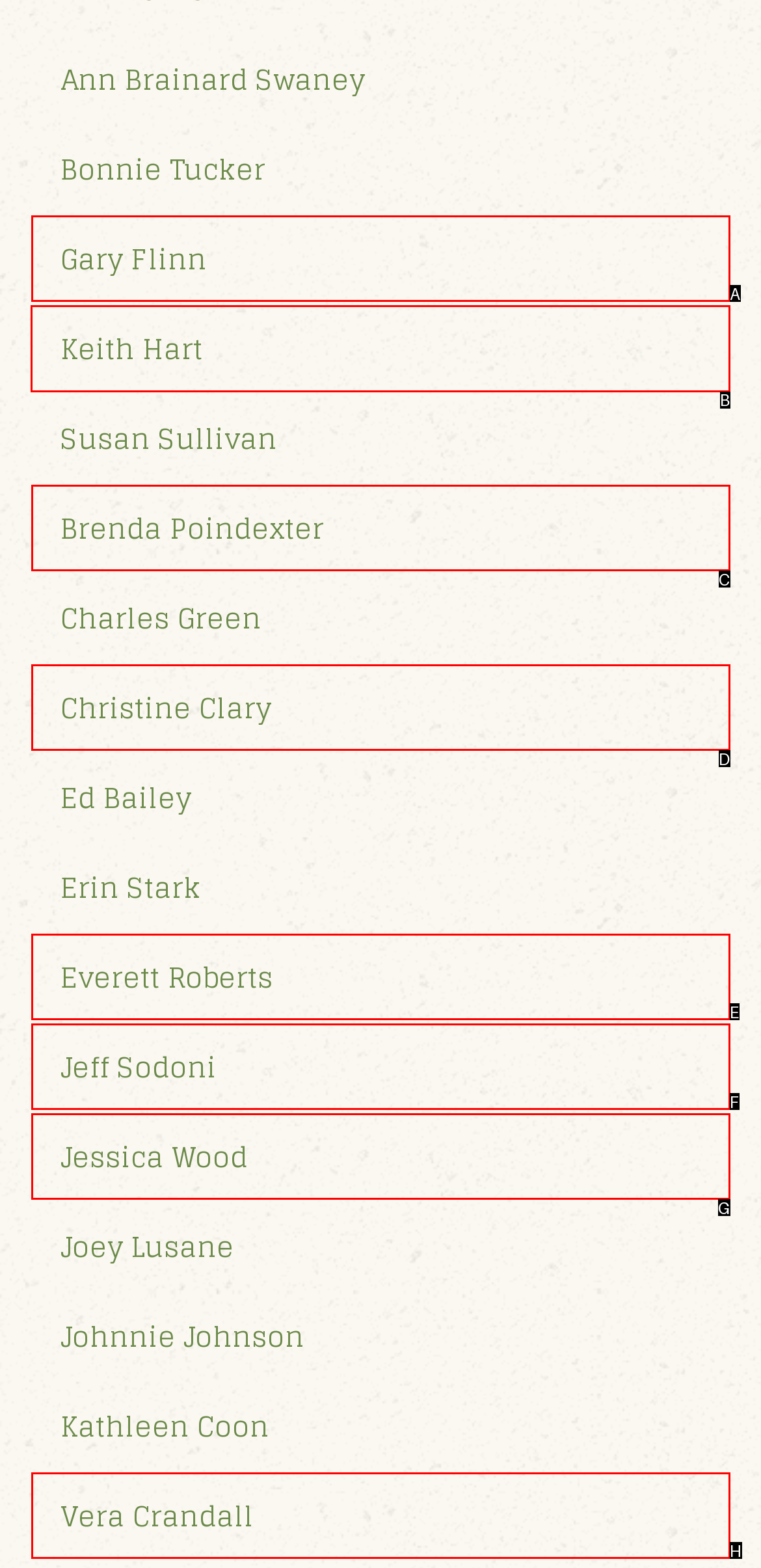Choose the HTML element that should be clicked to accomplish the task: Go to Keith Hart's profile. Answer with the letter of the chosen option.

B